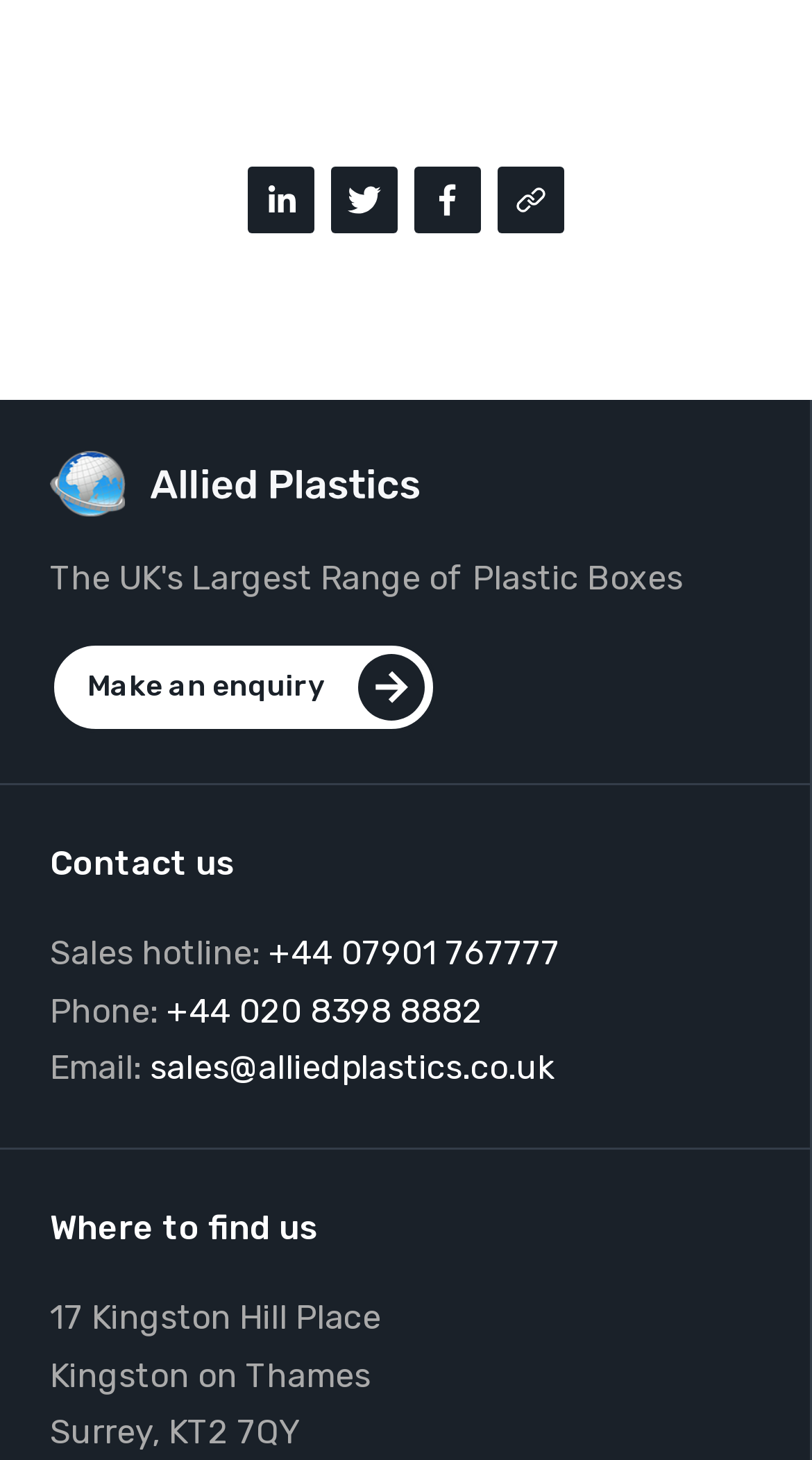Where is the company located?
Can you provide a detailed and comprehensive answer to the question?

The company location can be found in the static text element with the text 'Kingston on Thames' which is located in the 'Where to find us' section.